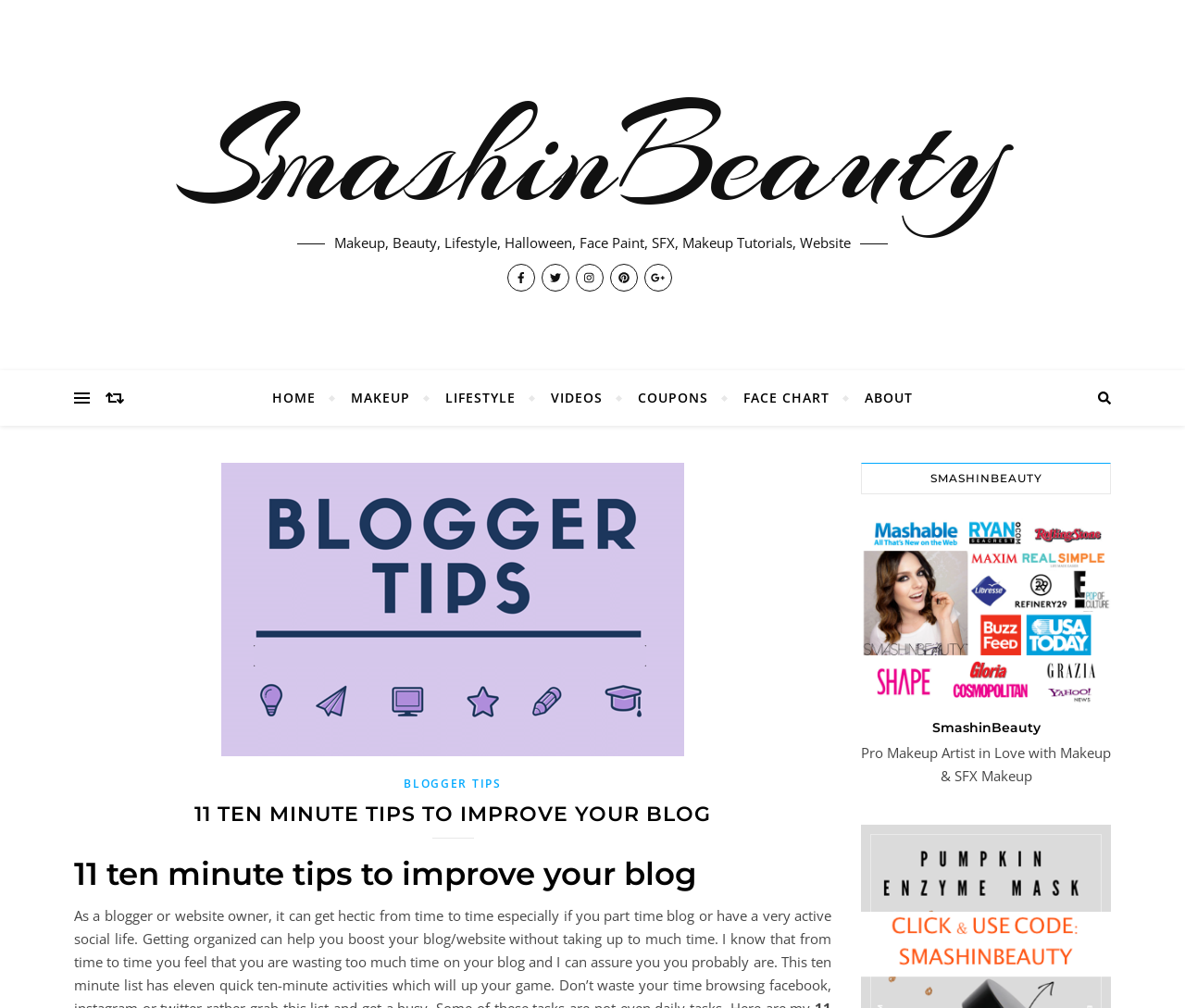Locate the UI element described as follows: "Lottery Sambad Result 8:00 PM". Return the bounding box coordinates as four float numbers between 0 and 1 in the order [left, top, right, bottom].

None